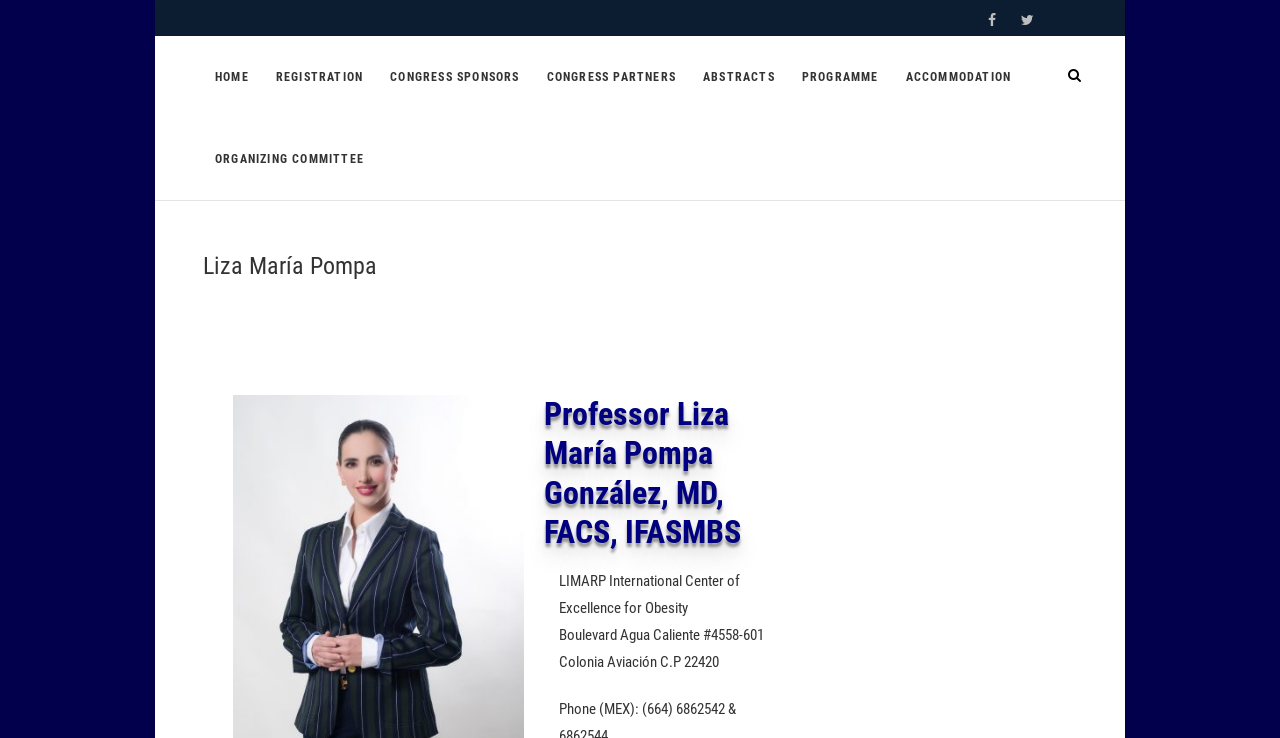What is the purpose of the webpage?
Answer the question with a detailed and thorough explanation.

The webpage has links to 'REGISTRATION', 'CONGRESS SPONSORS', 'CONGRESS PARTNERS', 'ABSTRACTS', 'PROGRAMME', and 'ACCOMMODATION', indicating that the purpose of the webpage is to provide information about a congress, specifically the IBC Oxford Congress 2023.